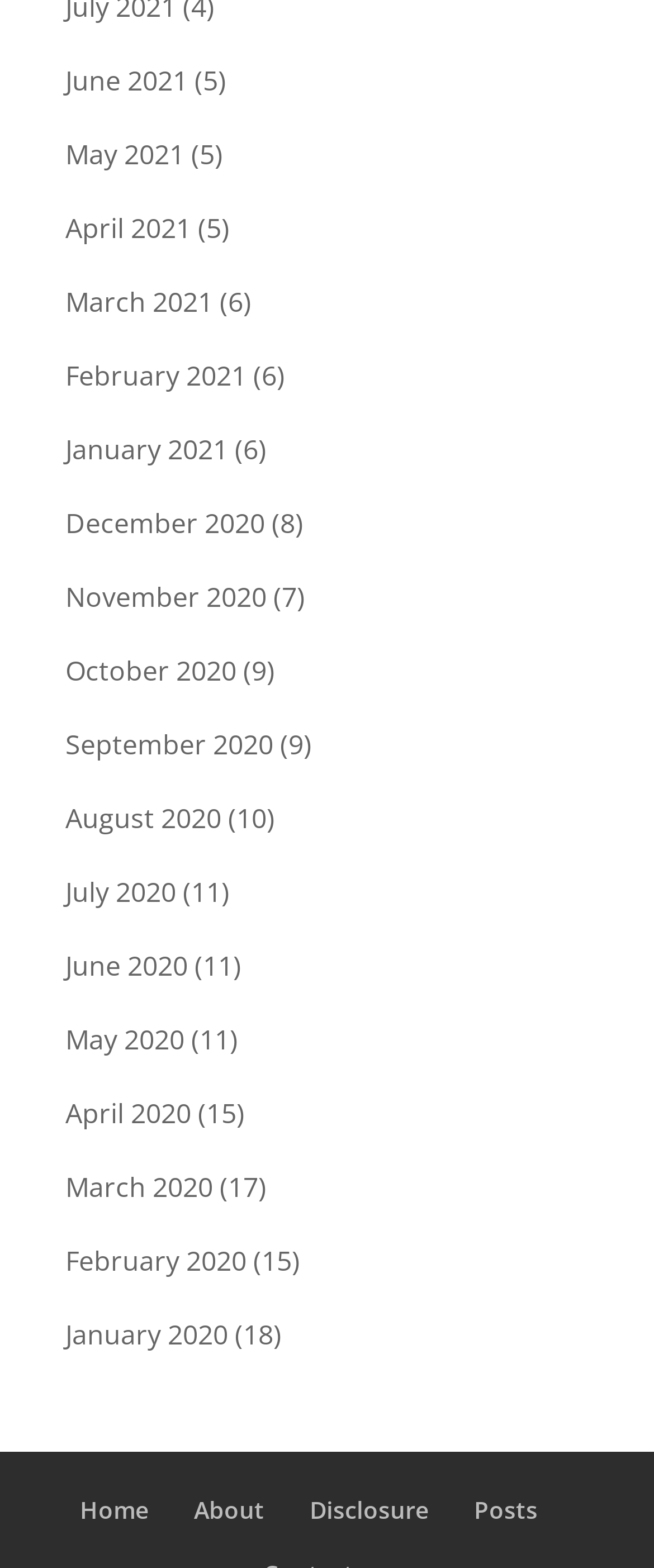Using the format (top-left x, top-left y, bottom-right x, bottom-right y), and given the element description, identify the bounding box coordinates within the screenshot: Disclosure

[0.473, 0.953, 0.655, 0.973]